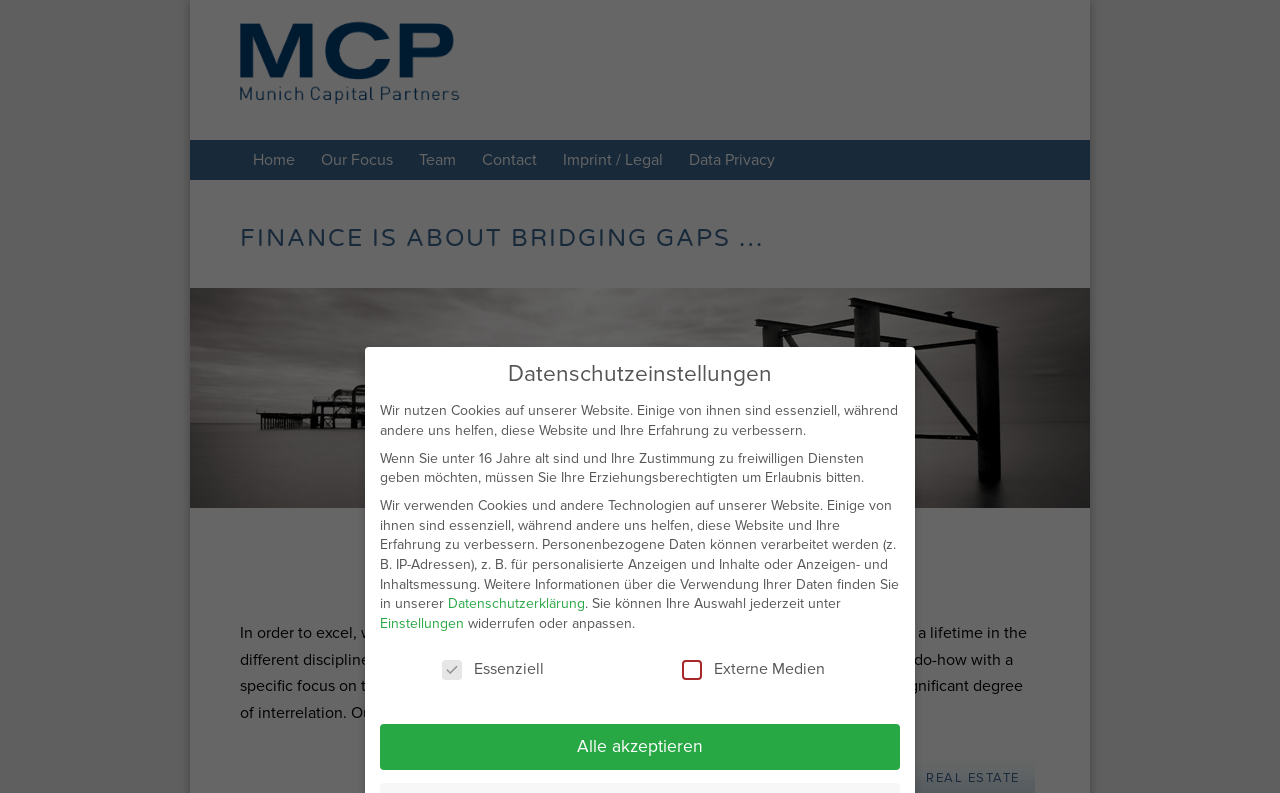What is the main topic of the webpage?
Refer to the image and respond with a one-word or short-phrase answer.

Finance